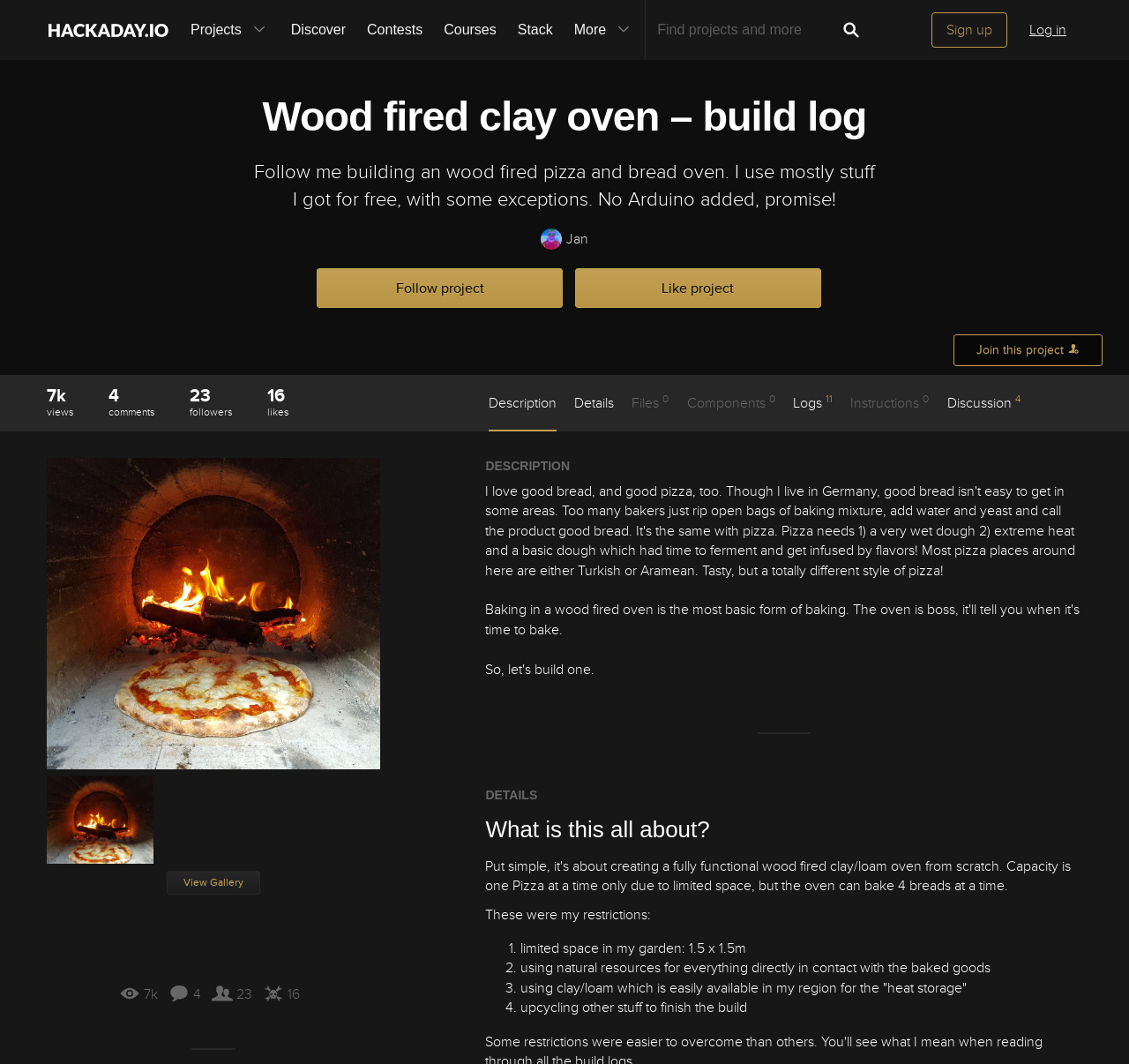What is the main heading displayed on the webpage? Please provide the text.

Wood fired clay oven – build log